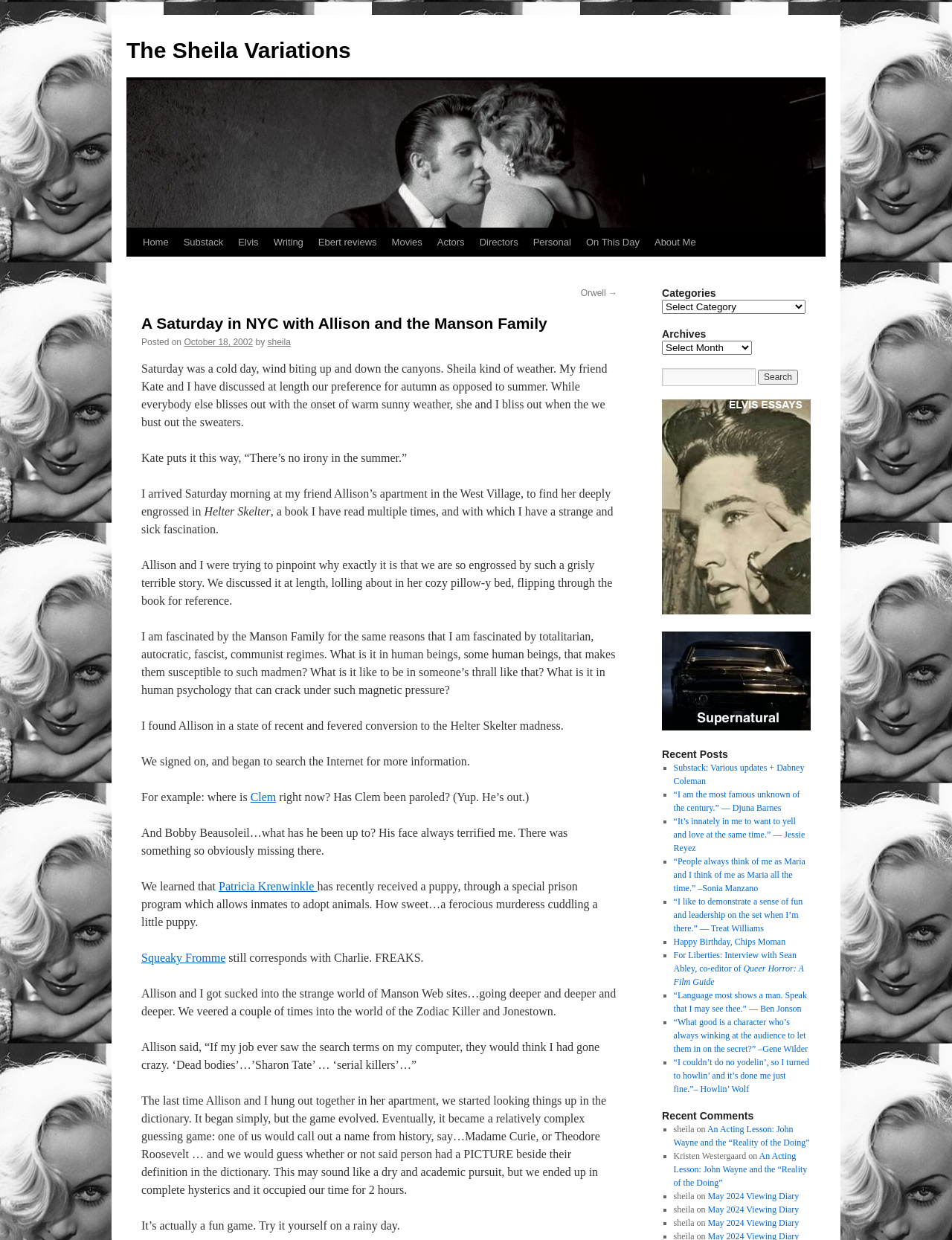Locate the bounding box coordinates of the element I should click to achieve the following instruction: "Read the 'A Saturday in NYC with Allison and the Manson Family' article".

[0.148, 0.253, 0.648, 0.269]